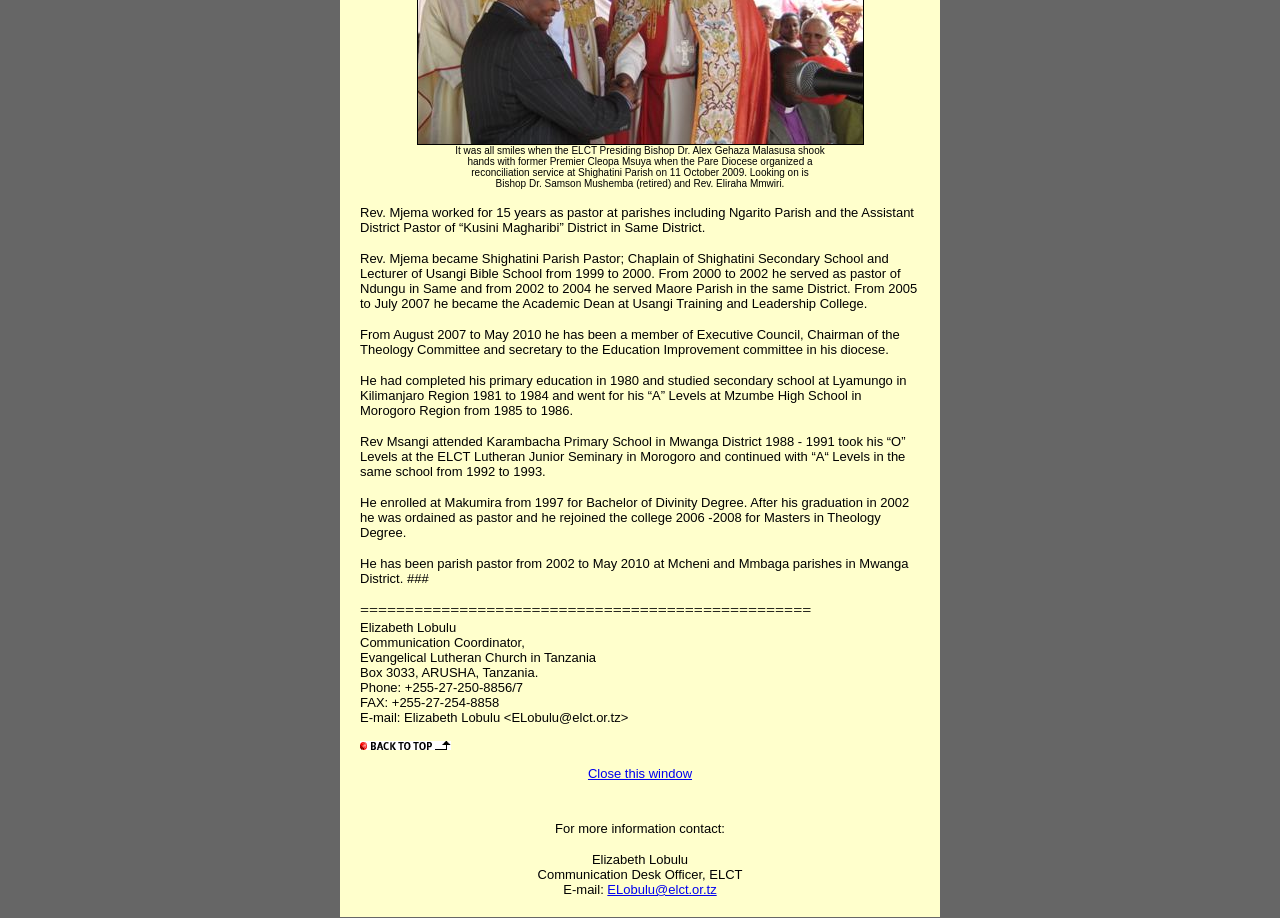What is the phone number of the Evangelical Lutheran Church in Tanzania?
Answer the question with a detailed and thorough explanation.

The answer can be found in the StaticText element that contains the contact information of the Evangelical Lutheran Church in Tanzania, including the phone number, fax number, and email address.